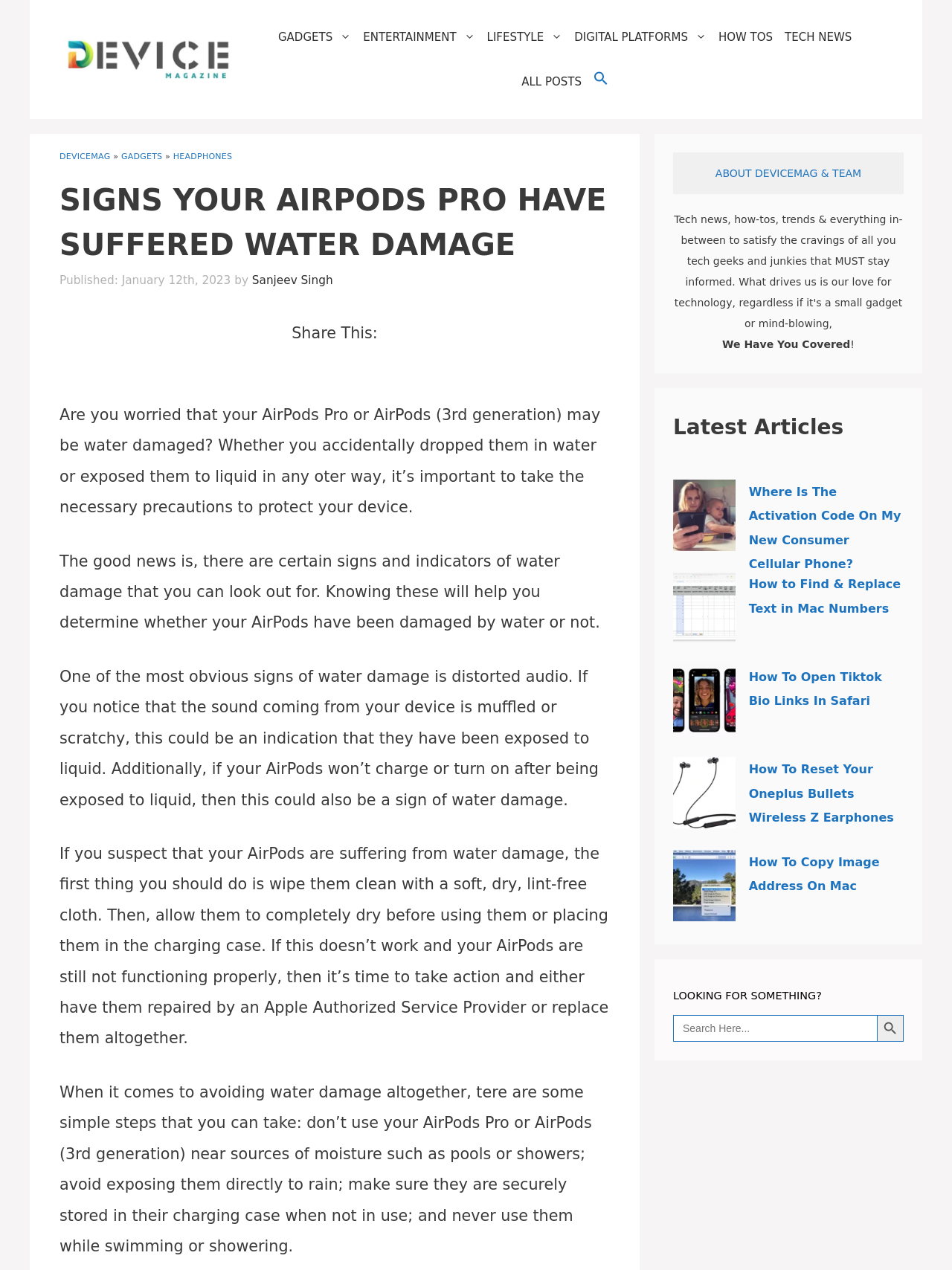Can you specify the bounding box coordinates for the region that should be clicked to fulfill this instruction: "Learn about DeviceMAG and team".

[0.751, 0.131, 0.905, 0.141]